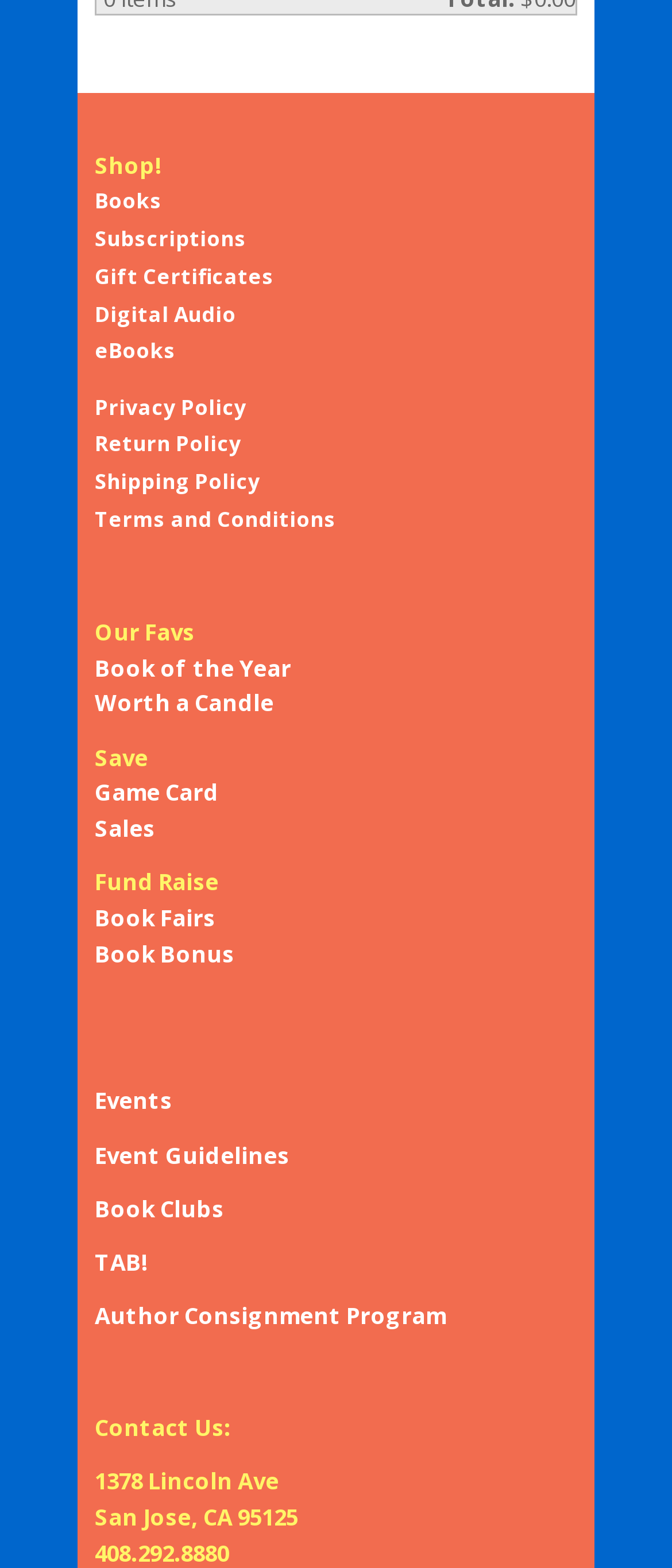Please answer the following question using a single word or phrase: What is the phone number of the store?

408.292.8880